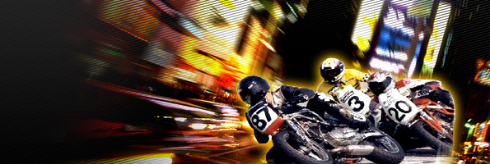Please give a succinct answer using a single word or phrase:
What is the atmosphere of the racing scene?

Electrifying